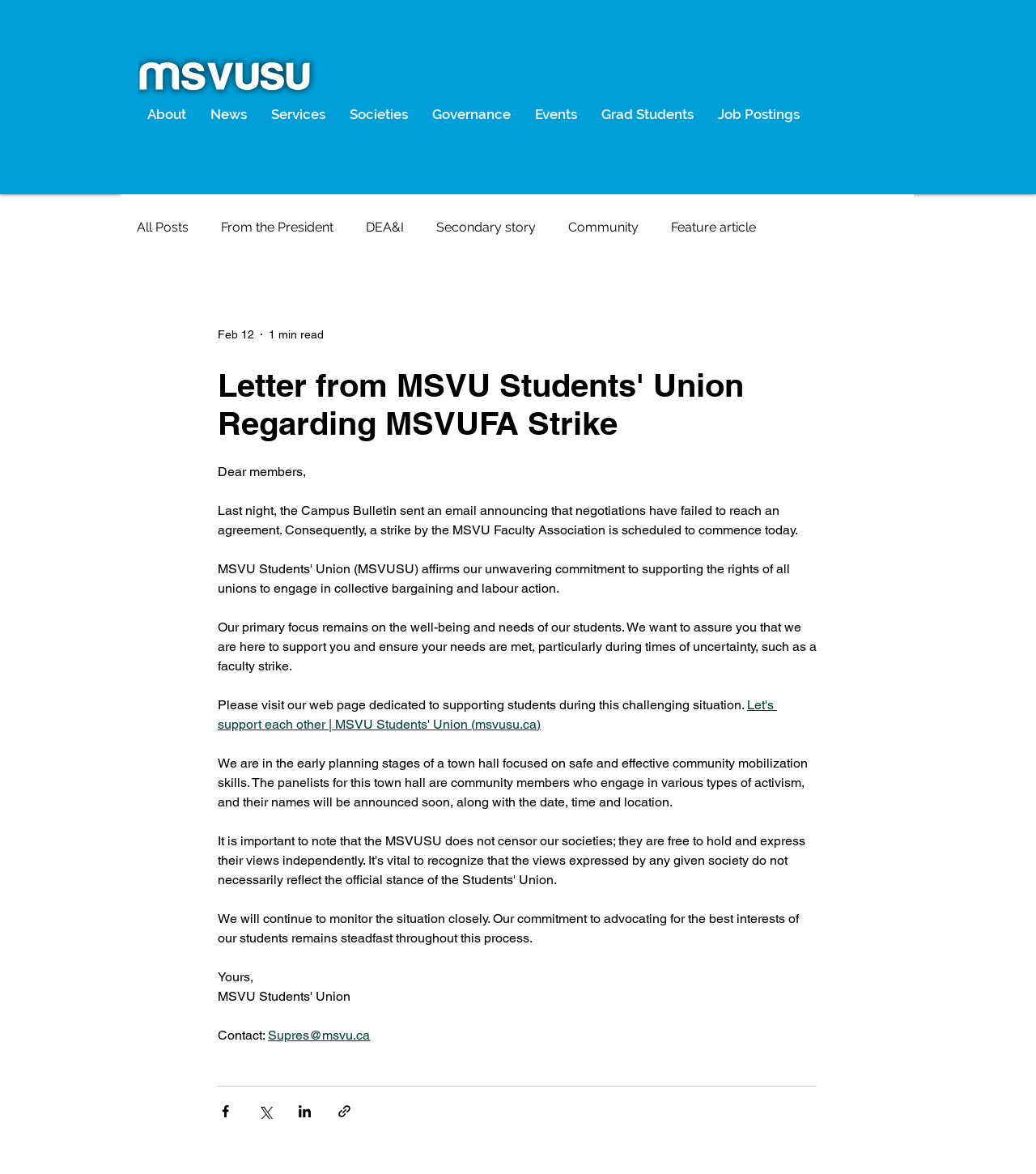Determine the bounding box coordinates of the UI element described below. Use the format (top-left x, top-left y, bottom-right x, bottom-right y) with floating point numbers between 0 and 1: From the President

[0.213, 0.187, 0.322, 0.2]